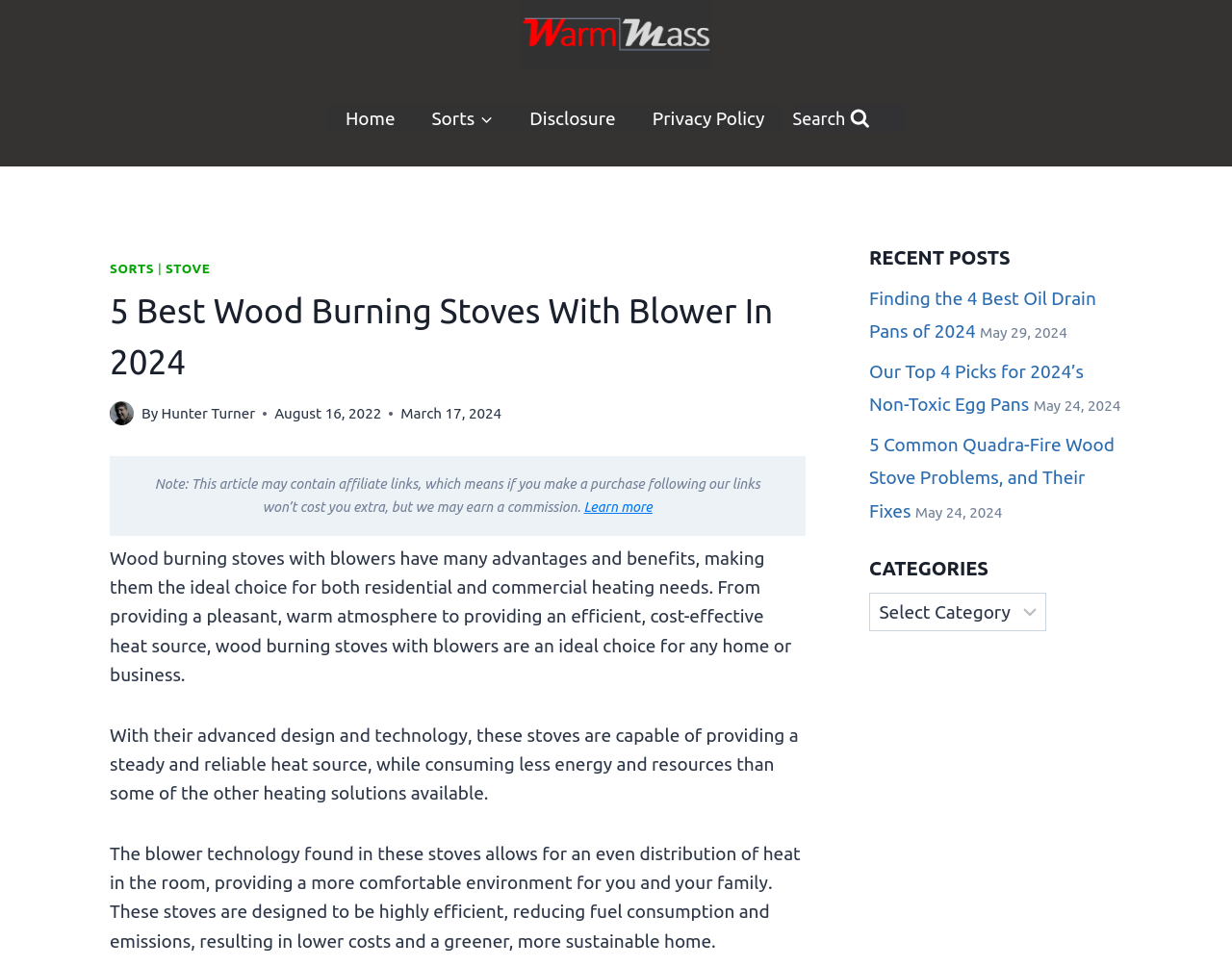Provide the bounding box coordinates of the section that needs to be clicked to accomplish the following instruction: "Schedule a call."

None